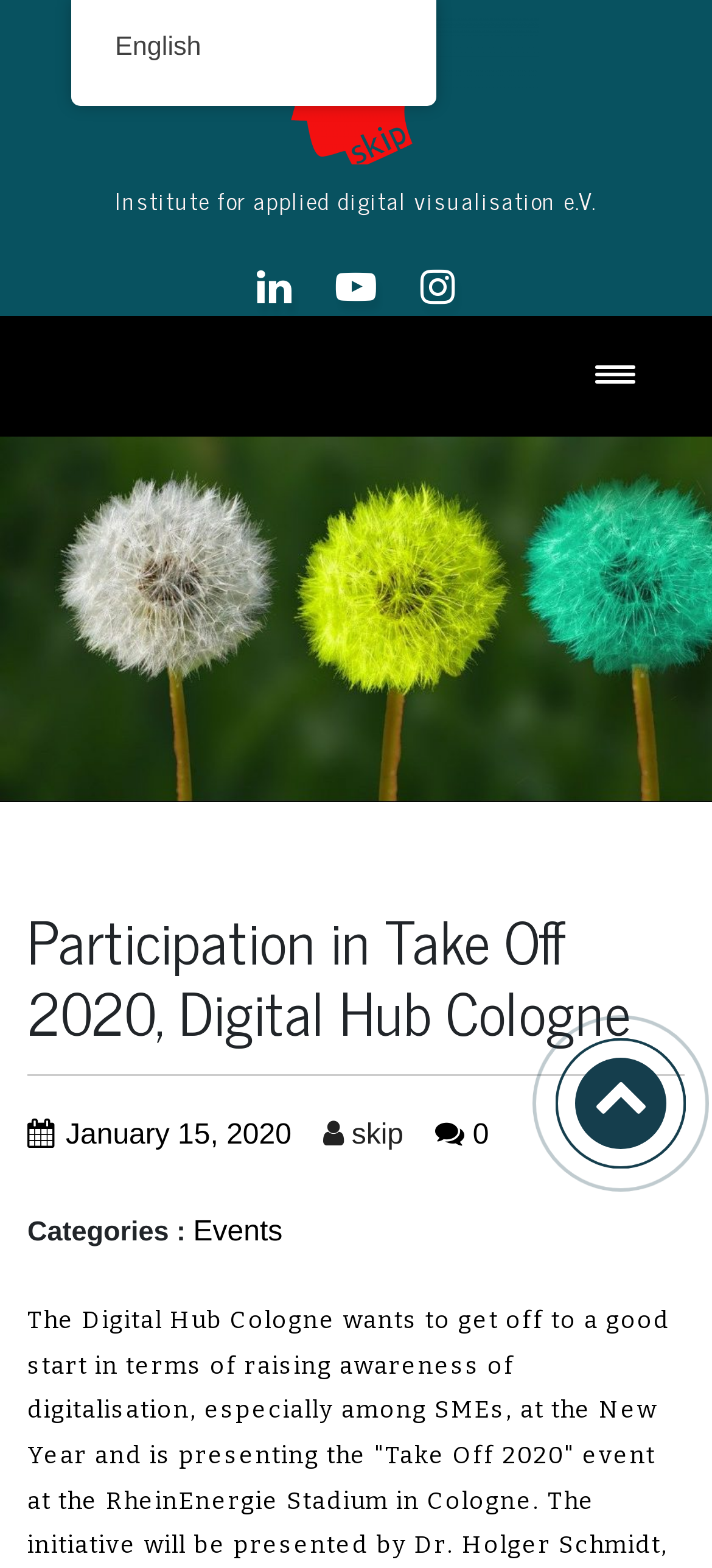Use a single word or phrase to answer this question: 
What is the language option available on the webpage?

English